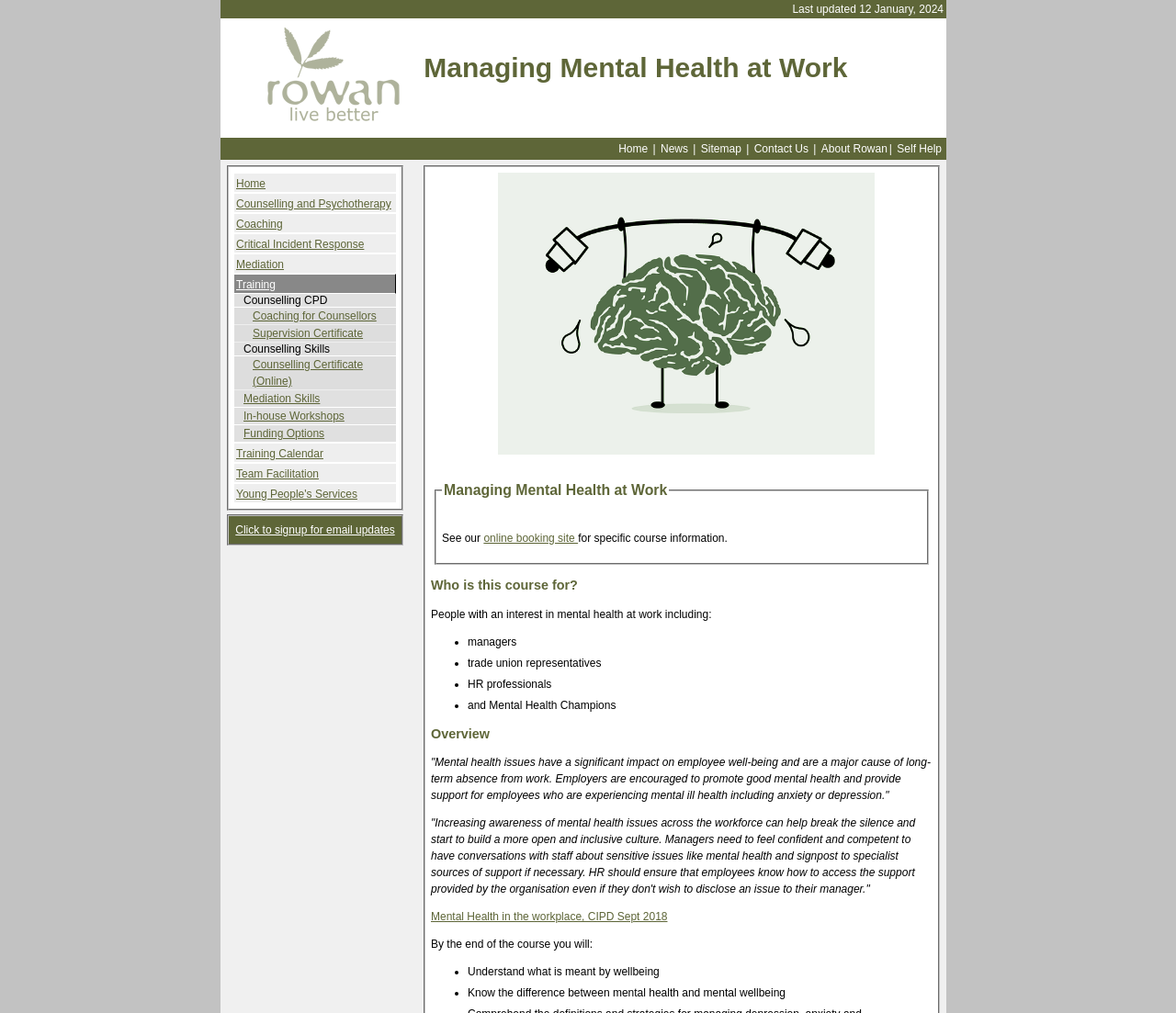Determine the bounding box coordinates for the area you should click to complete the following instruction: "Click on the 'Counselling and Psychotherapy' link".

[0.201, 0.195, 0.333, 0.208]